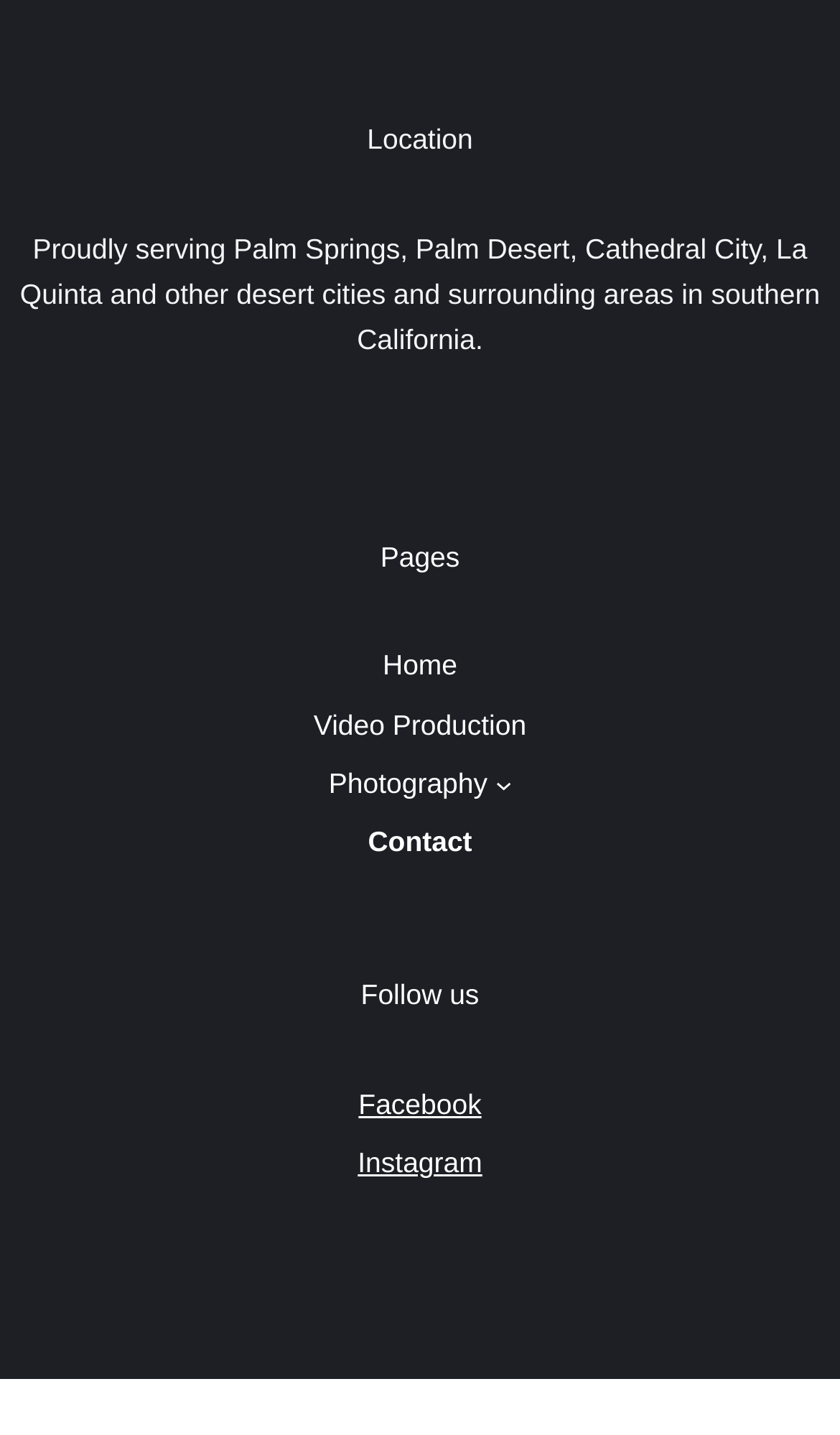Extract the bounding box coordinates for the described element: "Video Production". The coordinates should be represented as four float numbers between 0 and 1: [left, top, right, bottom].

[0.373, 0.491, 0.627, 0.522]